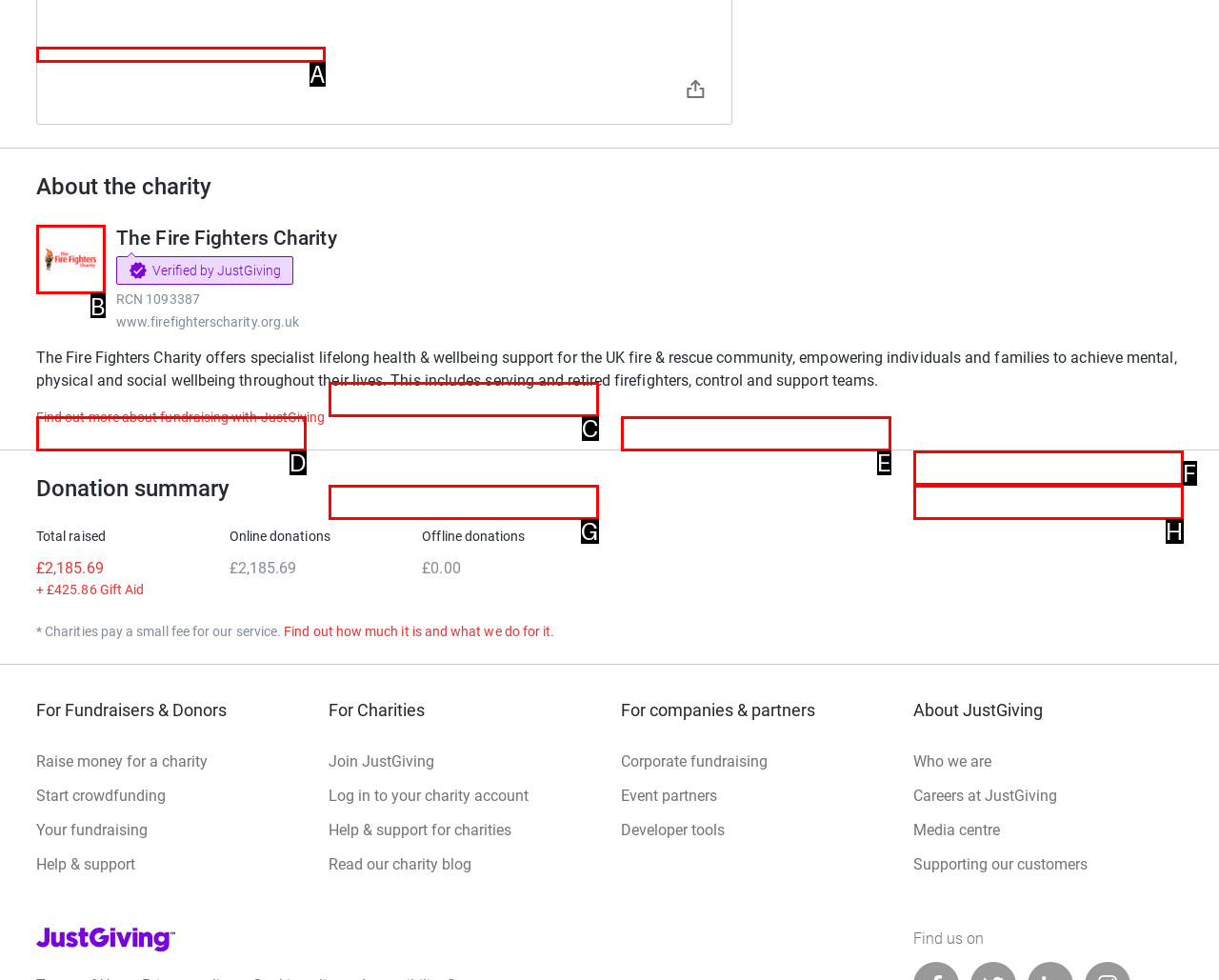Tell me which one HTML element I should click to complete this task: Go to The Fire Fighters Charity's page Answer with the option's letter from the given choices directly.

B